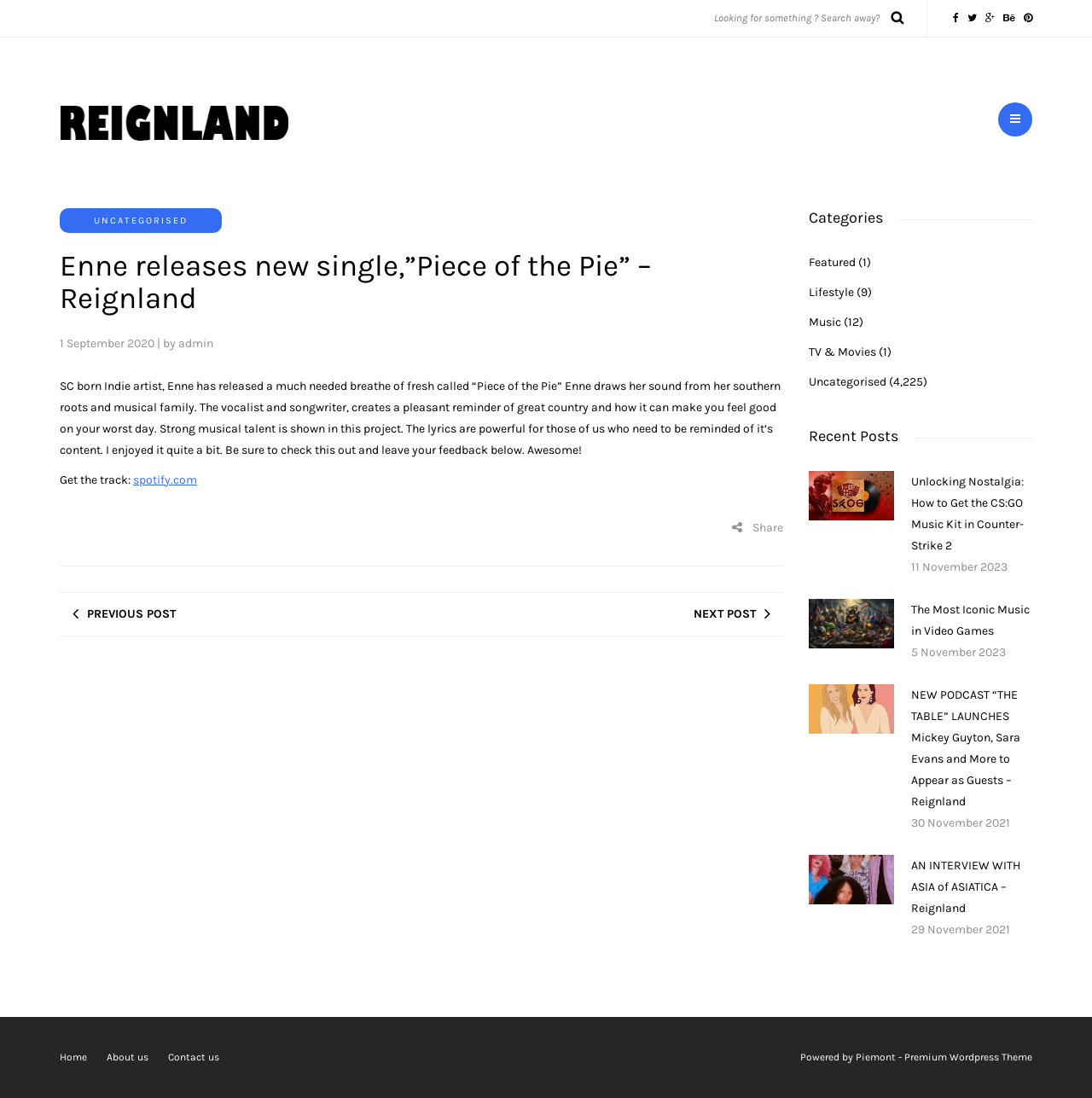Analyze the image and answer the question with as much detail as possible: 
What is the name of the theme used by the webpage?

The webpage mentions that it is 'Powered by Piemont - Premium Wordpress Theme', so the answer is Piemont - Premium Wordpress Theme.